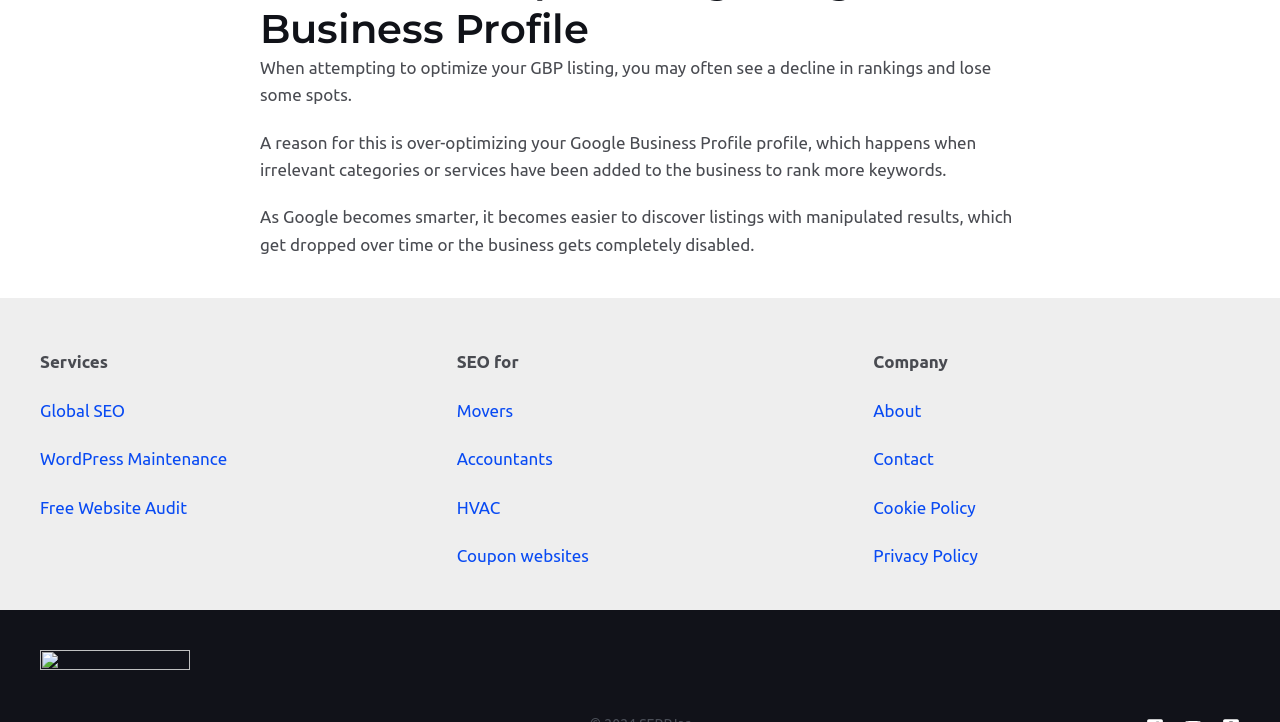Provide the bounding box coordinates of the HTML element this sentence describes: "Movers". The bounding box coordinates consist of four float numbers between 0 and 1, i.e., [left, top, right, bottom].

[0.357, 0.555, 0.401, 0.581]